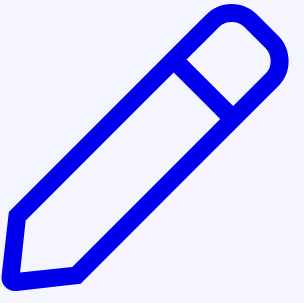What is the purpose of the pencil icon?
Please provide a single word or phrase as the answer based on the screenshot.

To add notes or comments